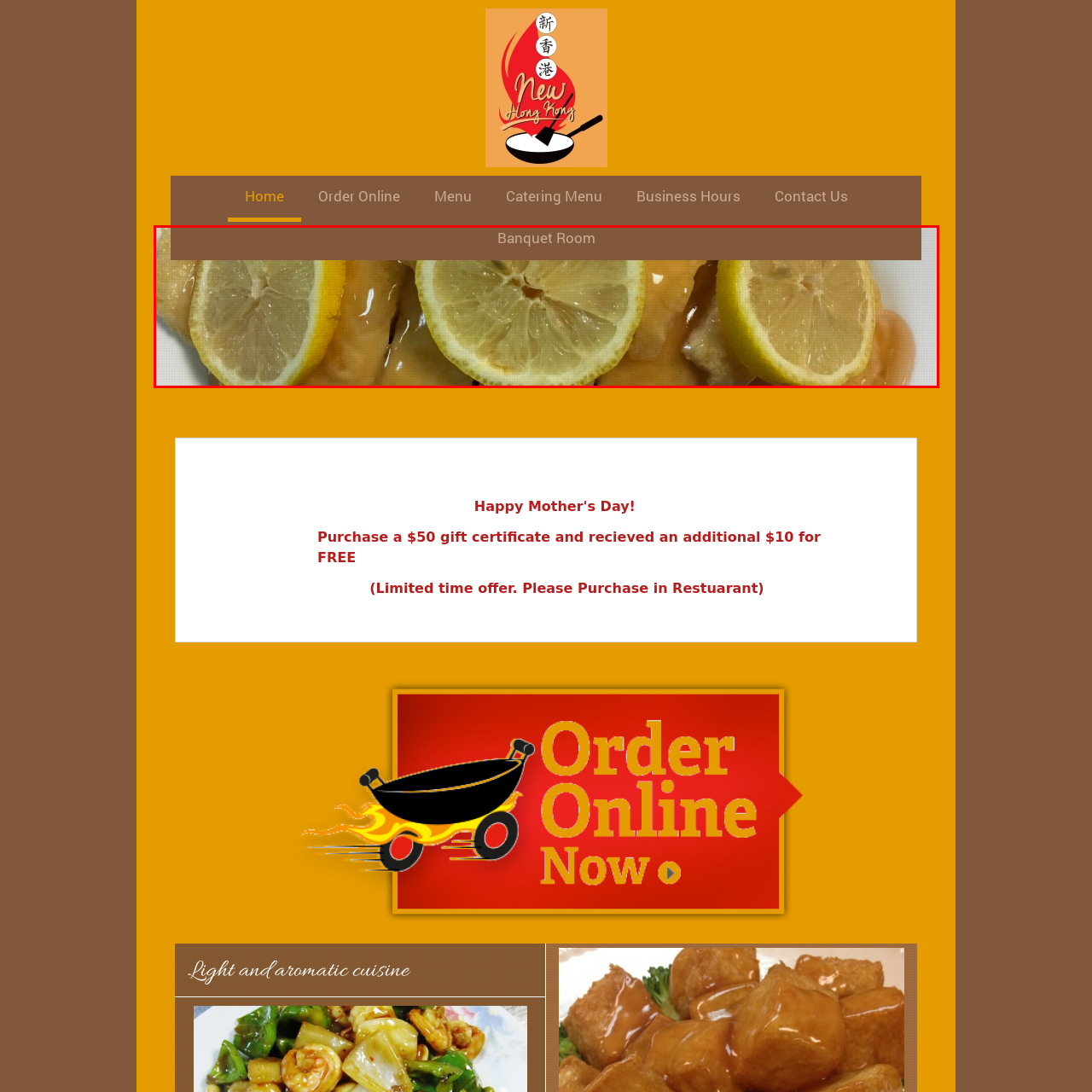Refer to the section enclosed in the red box, What is underneath the lemon slices? Please answer briefly with a single word or phrase.

Rich, glossy sauce